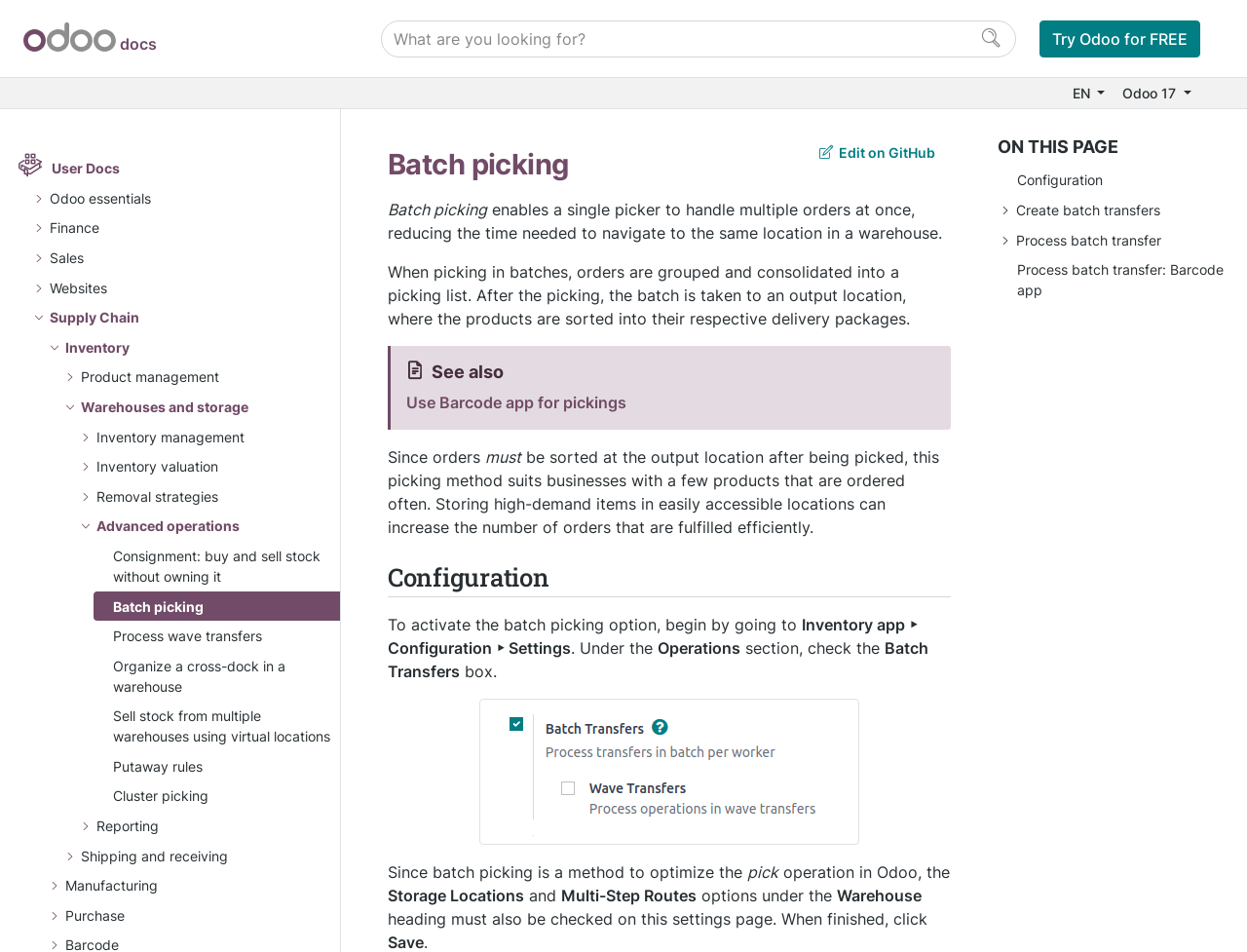Identify the bounding box for the UI element that is described as follows: "Websites".

[0.036, 0.286, 0.09, 0.318]